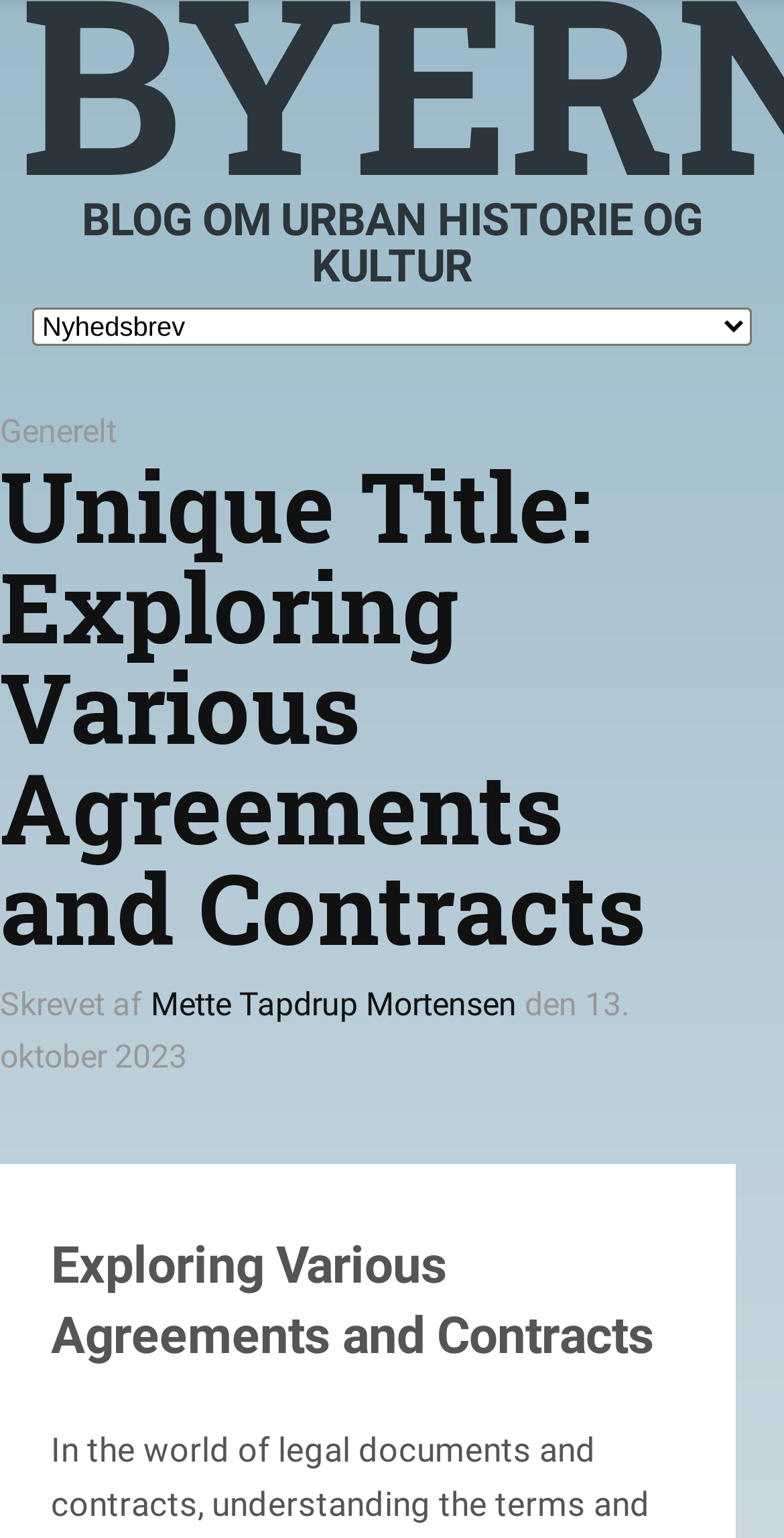Give an in-depth explanation of the webpage layout and content.

The webpage appears to be a blog post titled "Exploring Various Agreements and Contracts" by Mette Tapdrup Mortensen, dated October 13, 2023. At the top of the page, there is a static text element "BLOG OM URBAN HISTORIE OG KULTUR" which is centered and takes up most of the width of the page. Below this, there is a combobox element that spans almost the entire width of the page.

To the left of the combobox, there is a header section that contains several links and text elements. The header section is divided into two parts. The top part contains a link to "Generelt" and the title of the blog post "Exploring Various Agreements and Contracts" in a larger font size. The bottom part contains the author's name "Mette Tapdrup Mortensen" and the date "October 13, 2023" in a smaller font size.

Below the header section, there is a main content area that contains a heading element with the same title as the blog post "Exploring Various Agreements and Contracts". This heading element is centered and takes up most of the width of the page.

There are no images on the page. The overall content of the page appears to be focused on the blog post, with the title, author, and date prominently displayed.